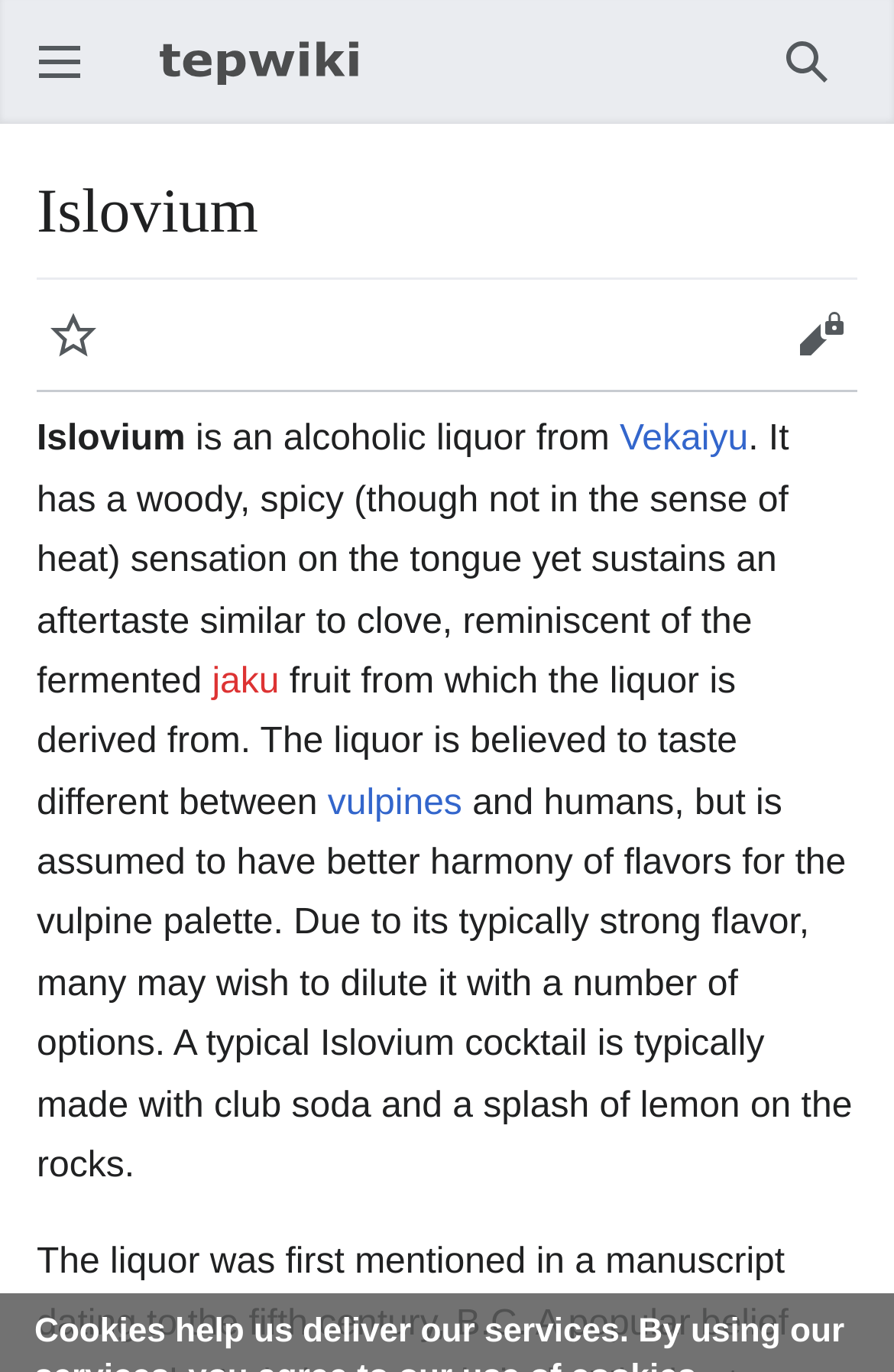Give a one-word or one-phrase response to the question: 
What is Islovium?

Alcoholic liquor from Vekaiyu